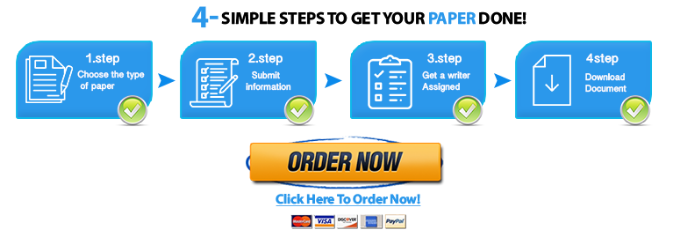Refer to the screenshot and answer the following question in detail:
How many steps are involved in the ordering process?

The infographic outlines a visually organized and straightforward process to complete a paper order on a writing service website, which involves four simple steps: choosing the type of paper, submitting information, getting a writer assigned, and downloading the document.